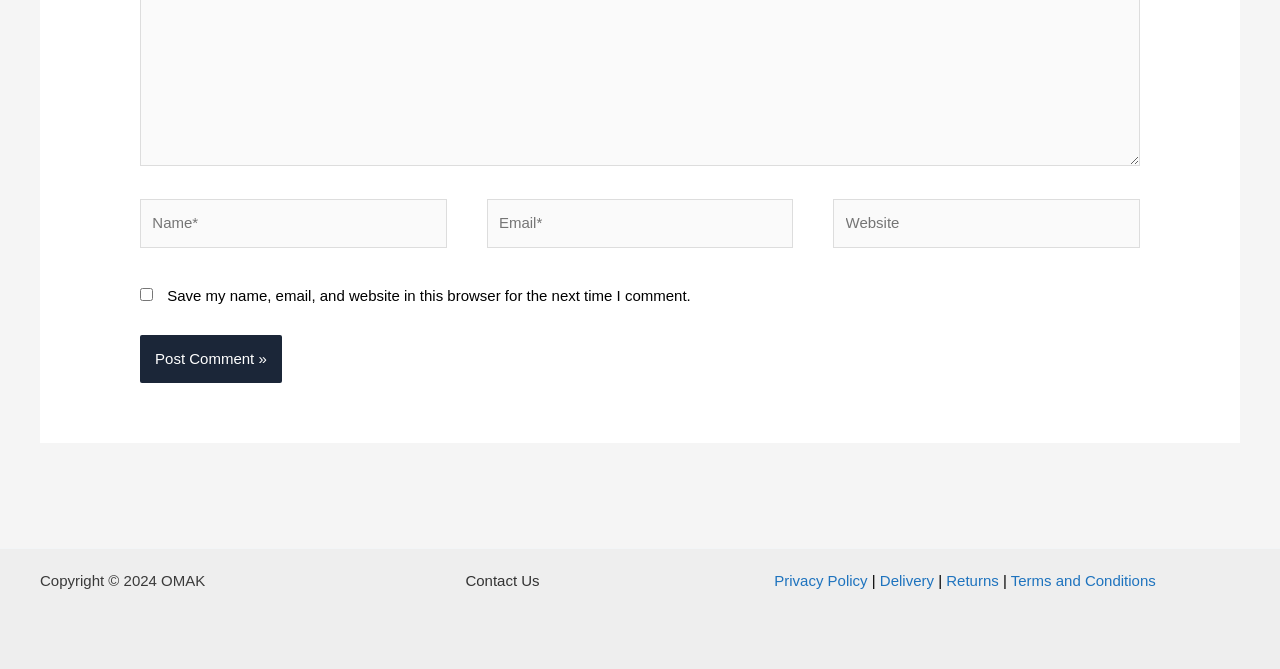Please identify the bounding box coordinates of the element's region that I should click in order to complete the following instruction: "Check the save my name checkbox". The bounding box coordinates consist of four float numbers between 0 and 1, i.e., [left, top, right, bottom].

[0.109, 0.431, 0.12, 0.451]